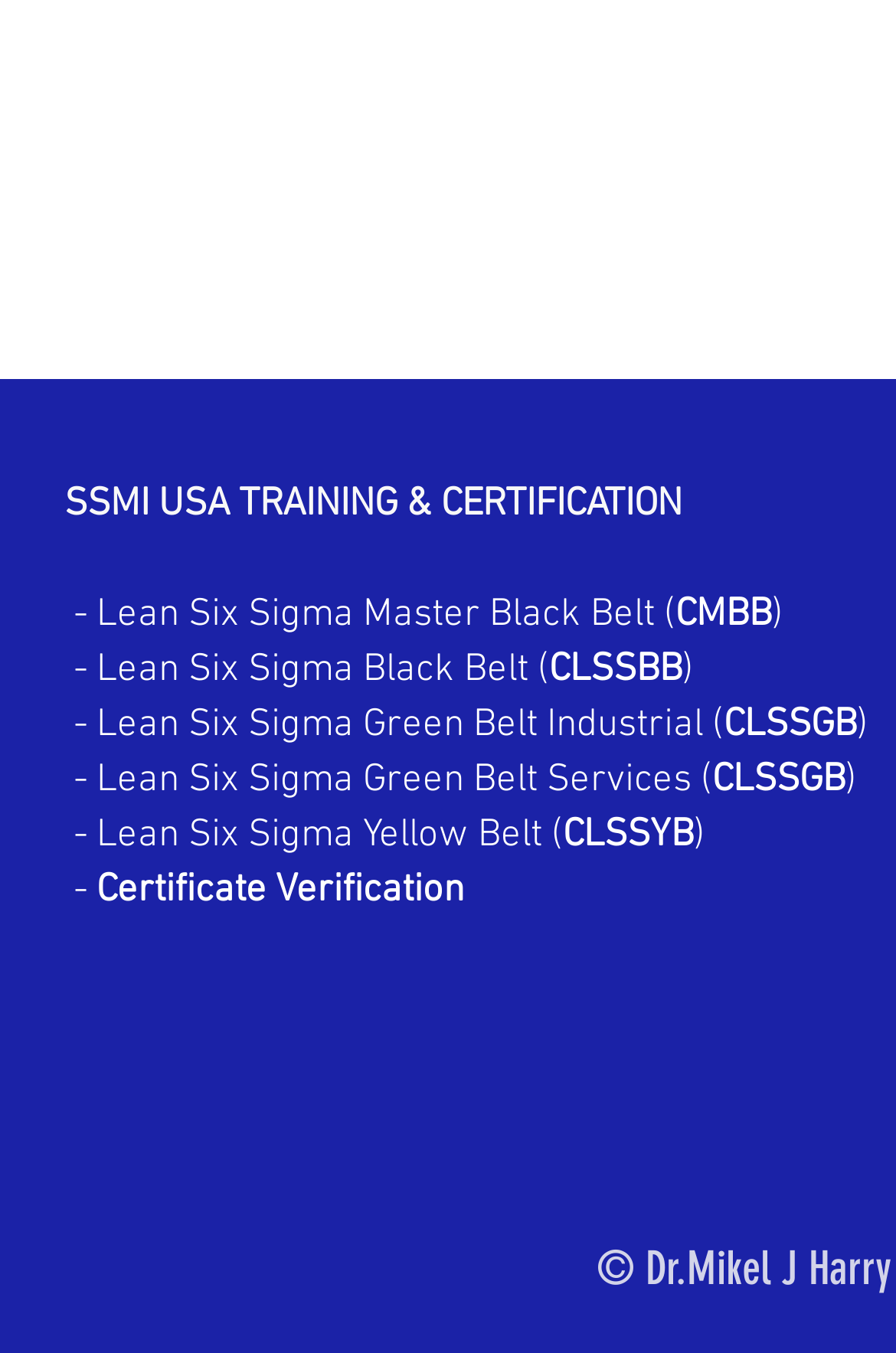Locate the bounding box of the UI element described by: "SSMI USA TRAINING & CERTIFICATION" in the given webpage screenshot.

[0.072, 0.357, 0.762, 0.39]